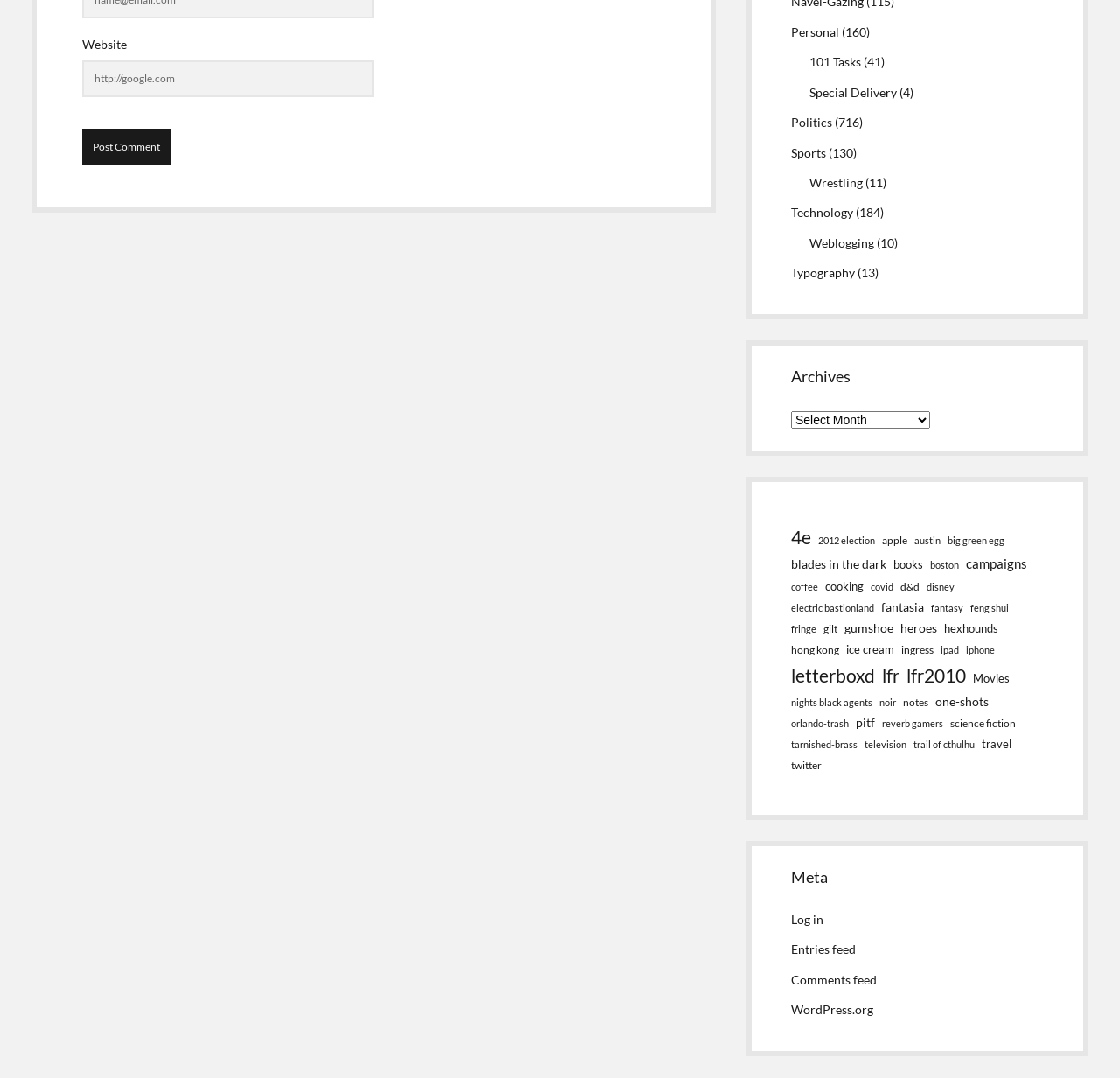Find the bounding box coordinates of the clickable element required to execute the following instruction: "view wordpress.org". Provide the coordinates as four float numbers between 0 and 1, i.e., [left, top, right, bottom].

[0.706, 0.93, 0.78, 0.943]